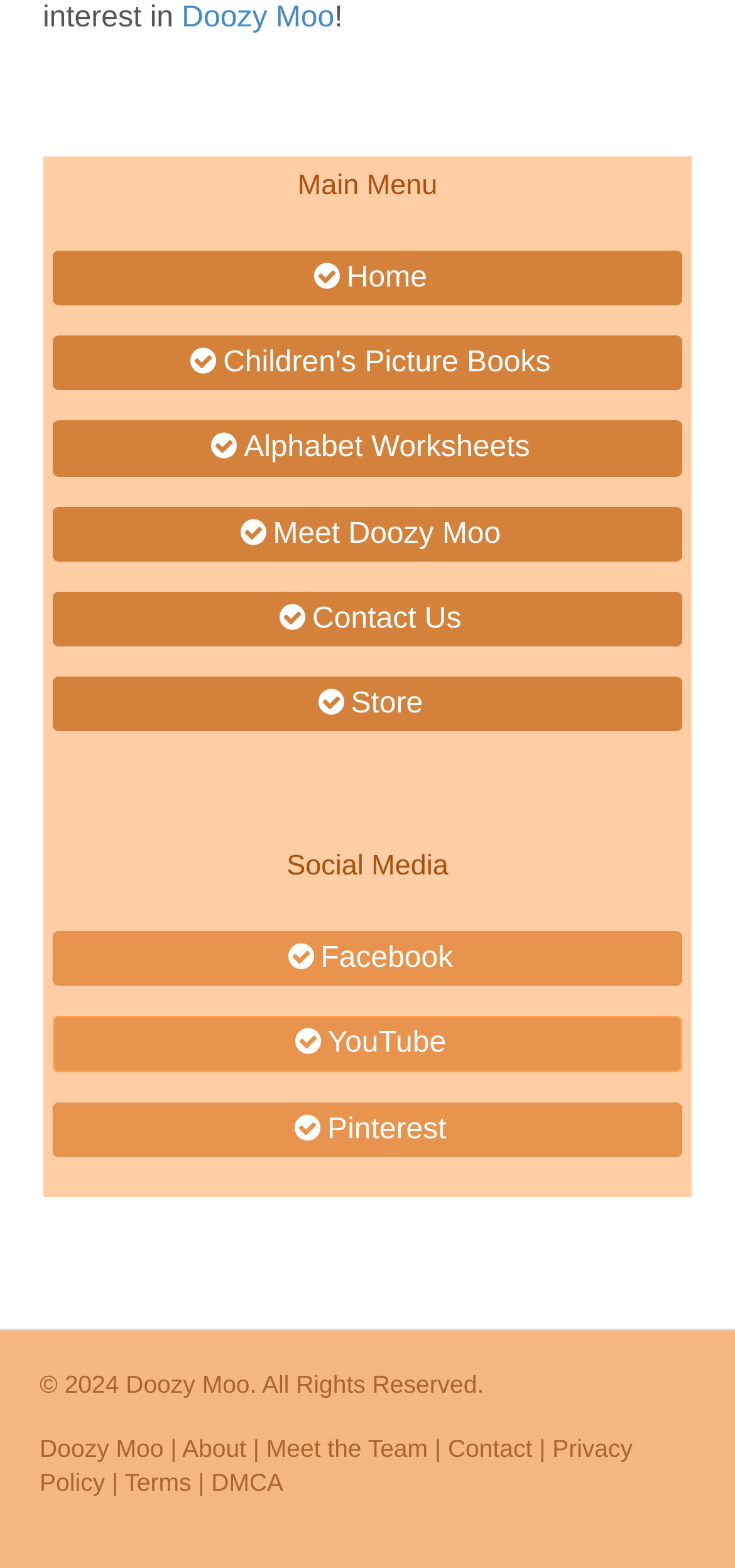Locate the bounding box coordinates of the element that should be clicked to execute the following instruction: "follow the twentieth link".

None